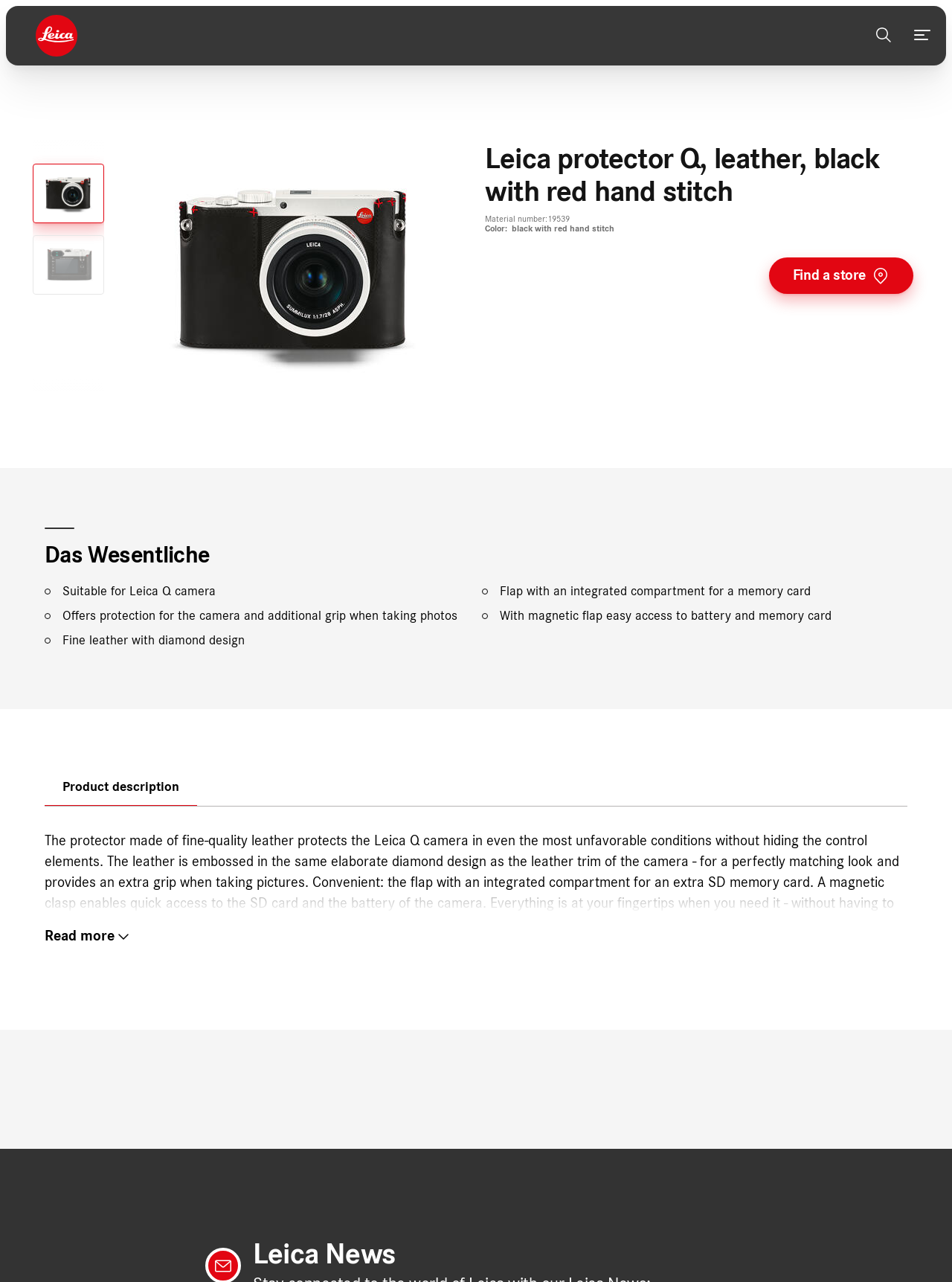What is the purpose of the flap on the protector?
Please provide a single word or phrase in response based on the screenshot.

Access to battery and memory card